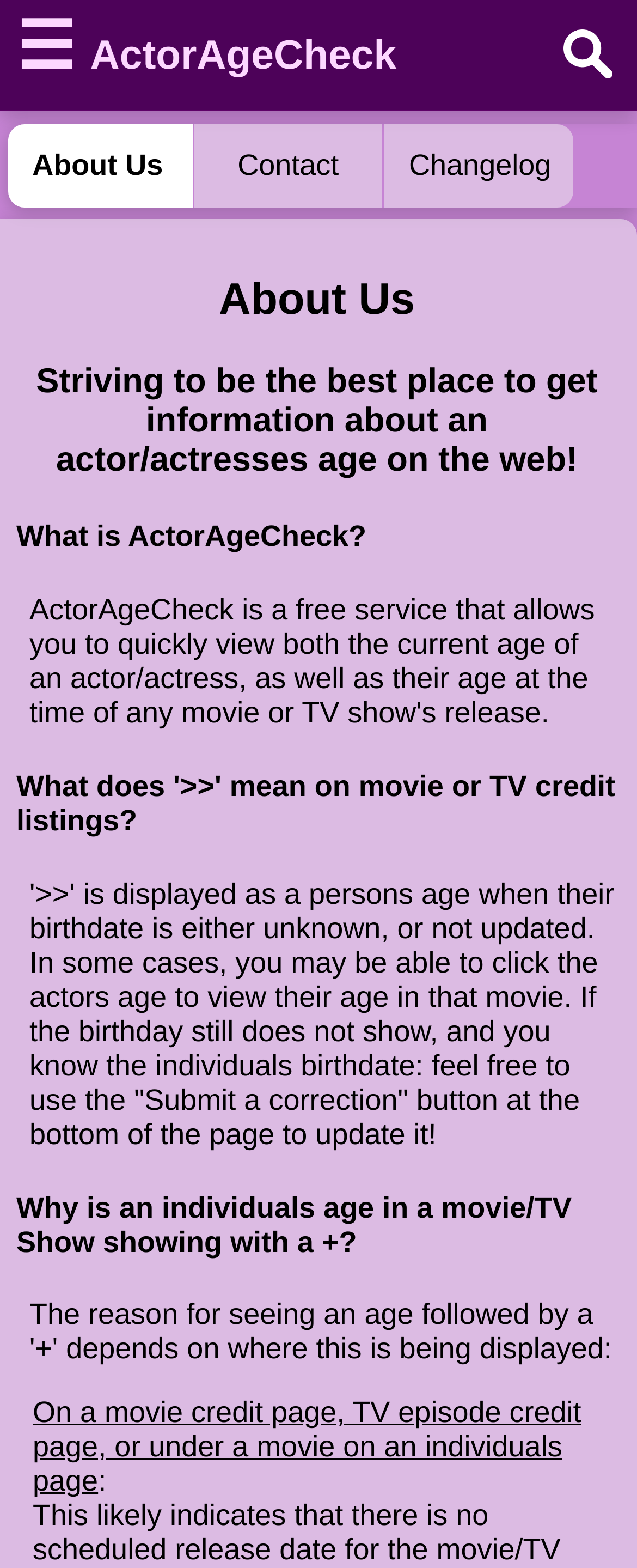Identify and provide the bounding box coordinates of the UI element described: "Taiwan". The coordinates should be formatted as [left, top, right, bottom], with each number being a float between 0 and 1.

None